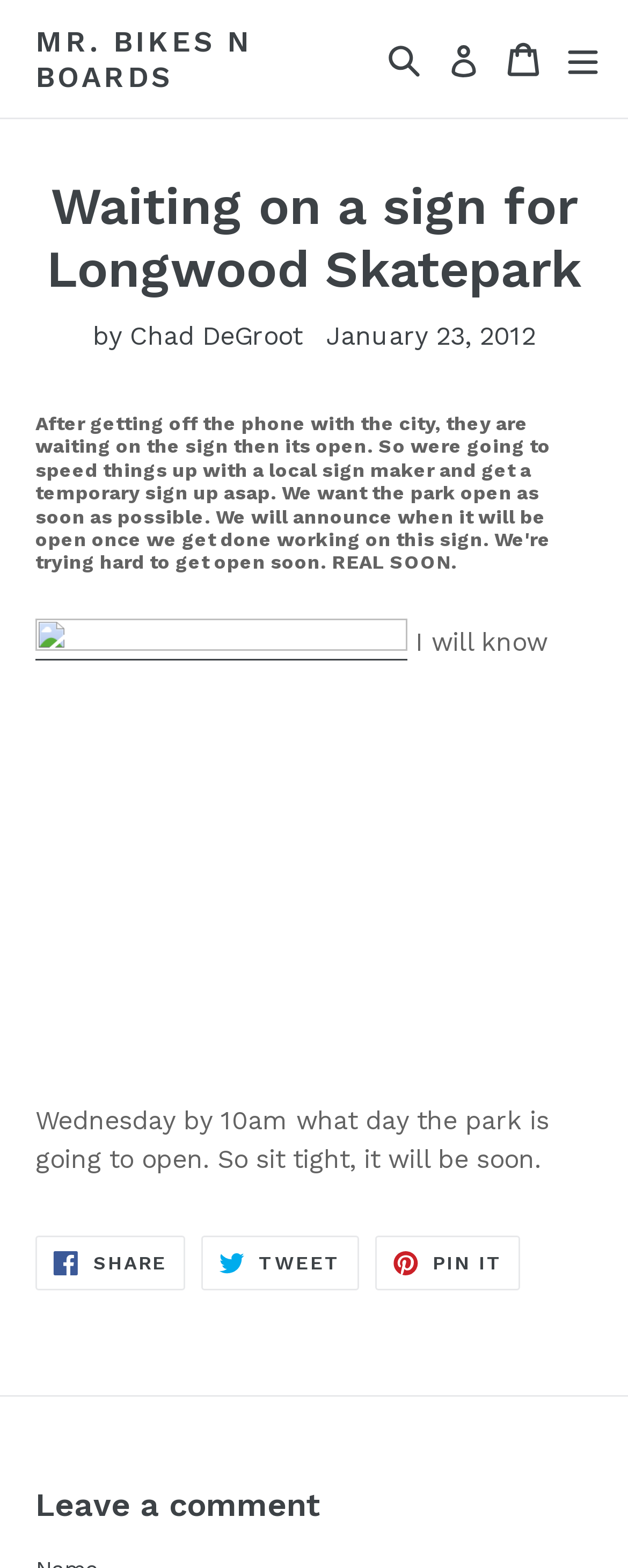What social media platforms can the article be shared on?
Please use the image to provide a one-word or short phrase answer.

Facebook, Twitter, Pinterest